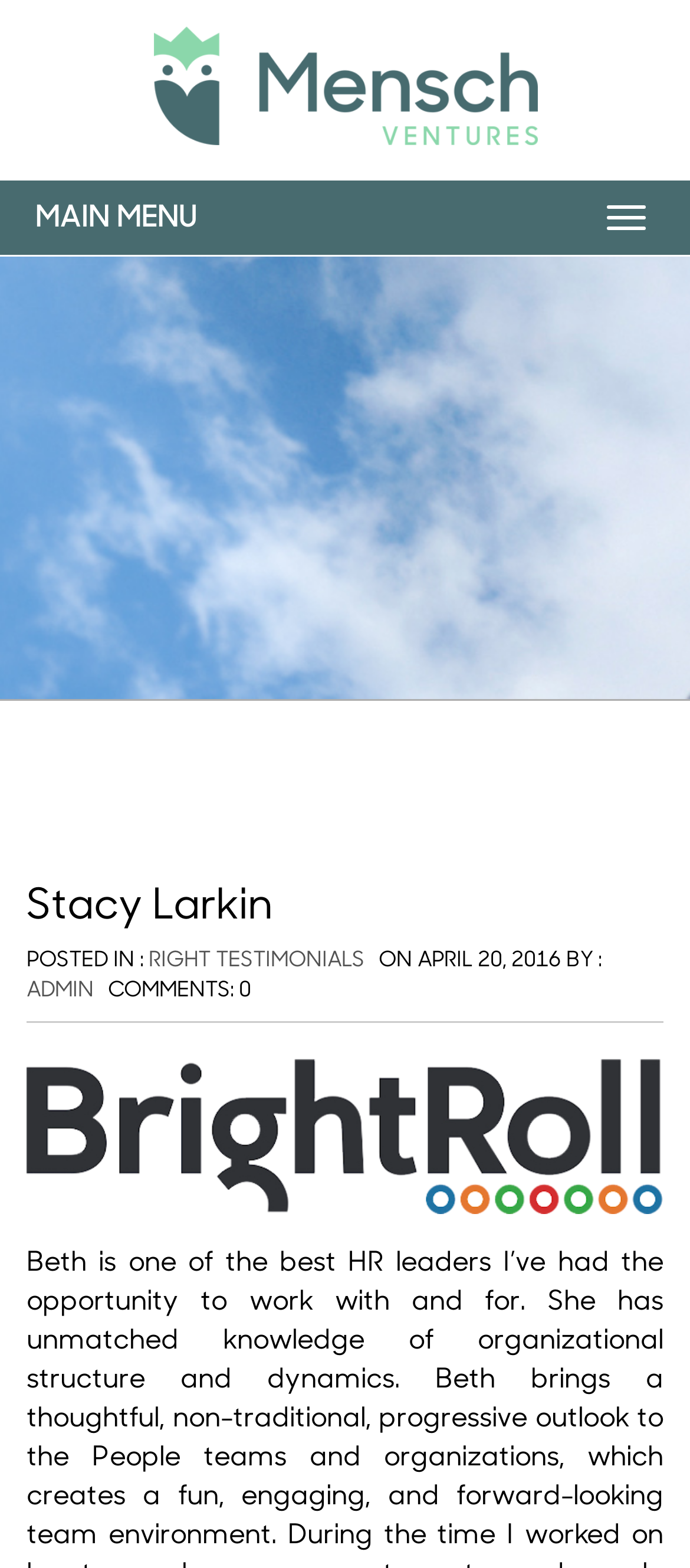Bounding box coordinates are specified in the format (top-left x, top-left y, bottom-right x, bottom-right y). All values are floating point numbers bounded between 0 and 1. Please provide the bounding box coordinate of the region this sentence describes: parent_node: MAIN MENU

[0.854, 0.12, 0.962, 0.157]